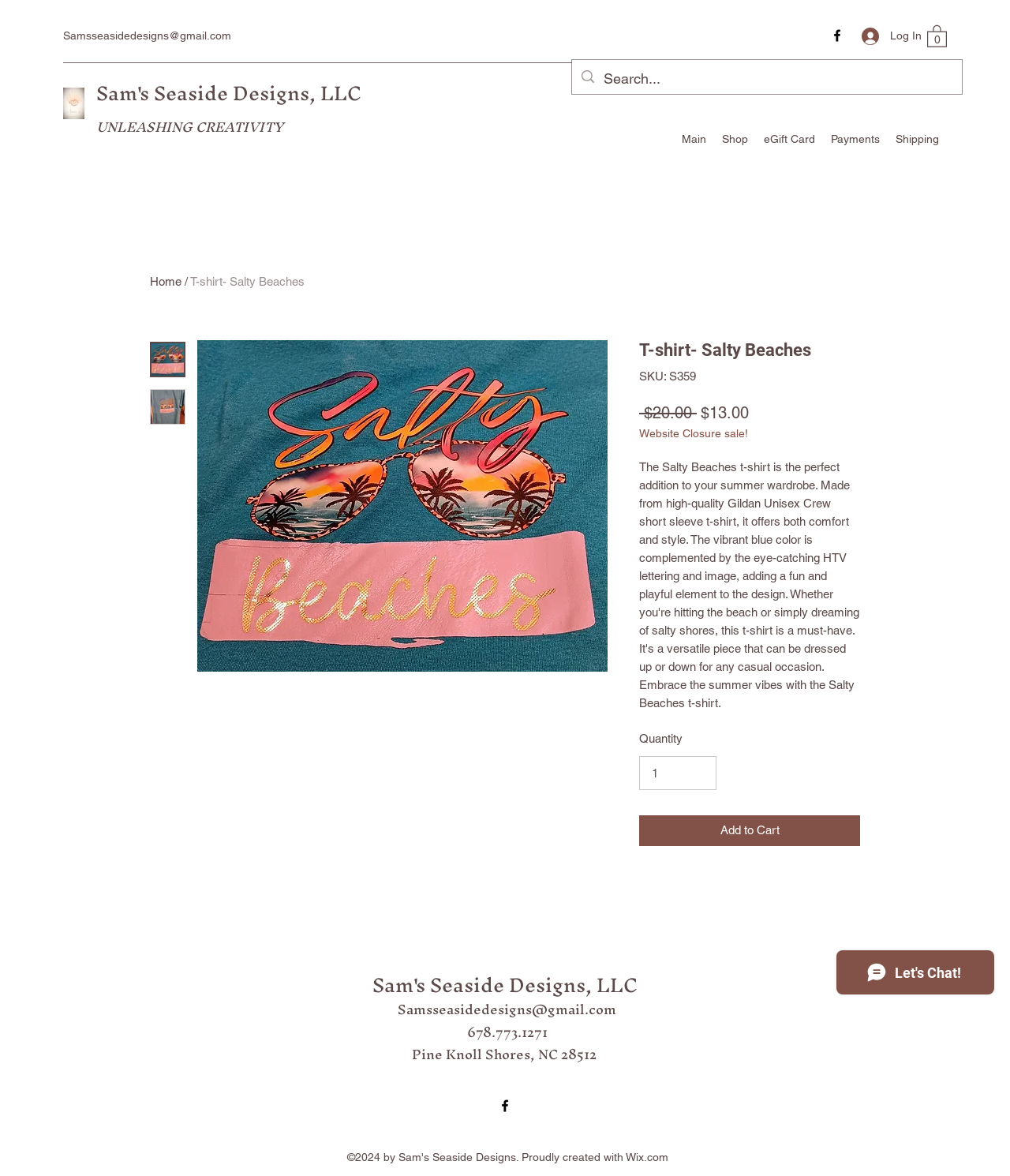Pinpoint the bounding box coordinates of the area that must be clicked to complete this instruction: "View the shopping cart".

[0.918, 0.02, 0.938, 0.04]